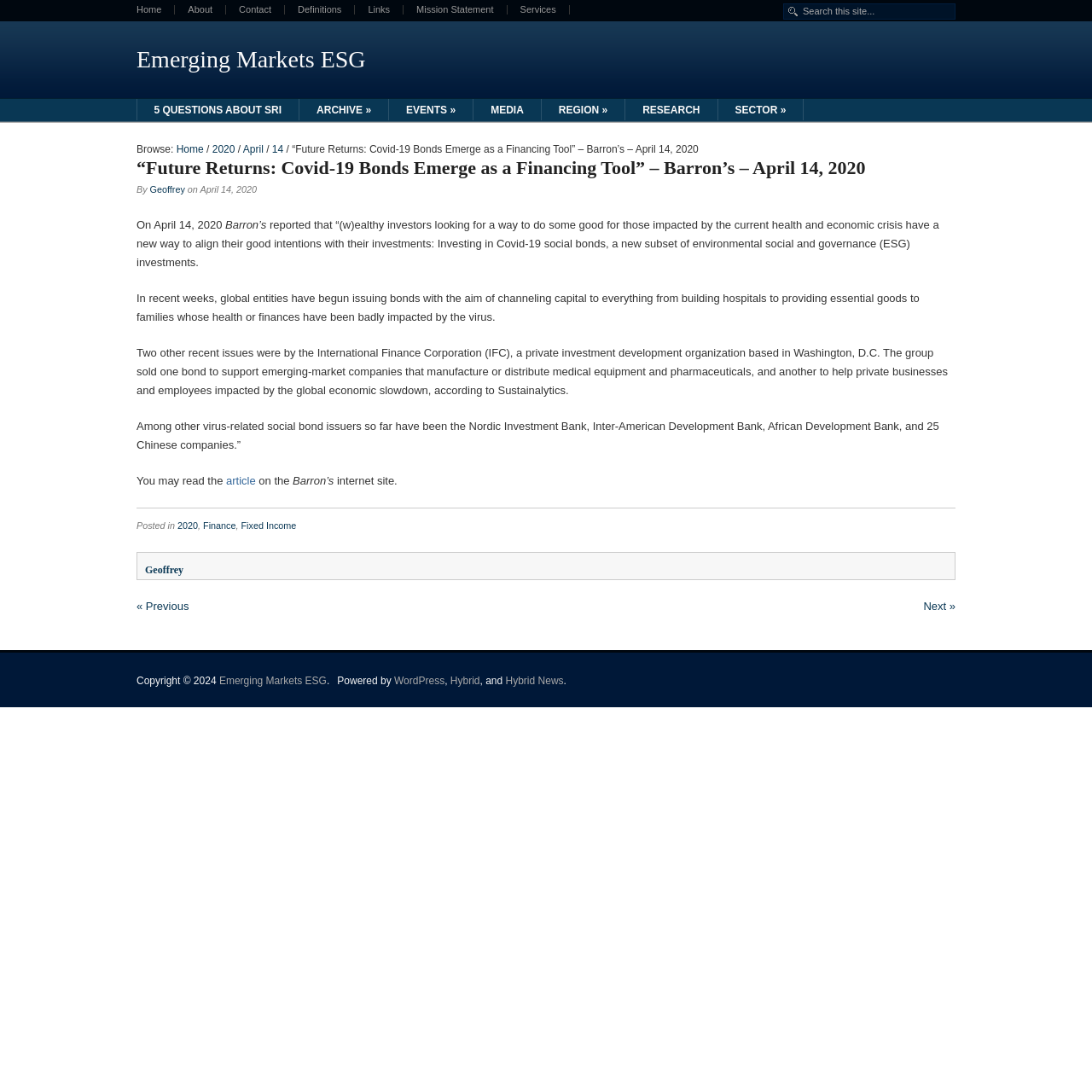Identify the coordinates of the bounding box for the element that must be clicked to accomplish the instruction: "Contact us".

[0.207, 0.005, 0.261, 0.013]